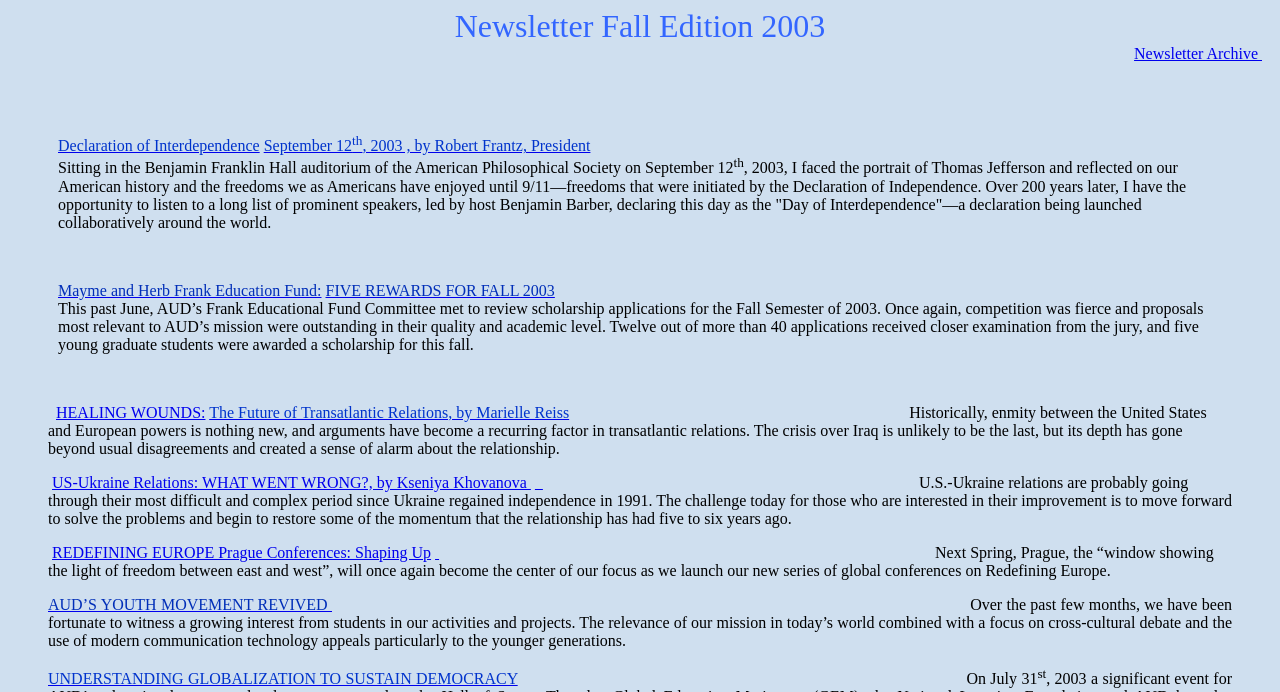Please answer the following question using a single word or phrase: 
What is the name of the fund mentioned in the article?

Mayme and Herb Frank Education Fund